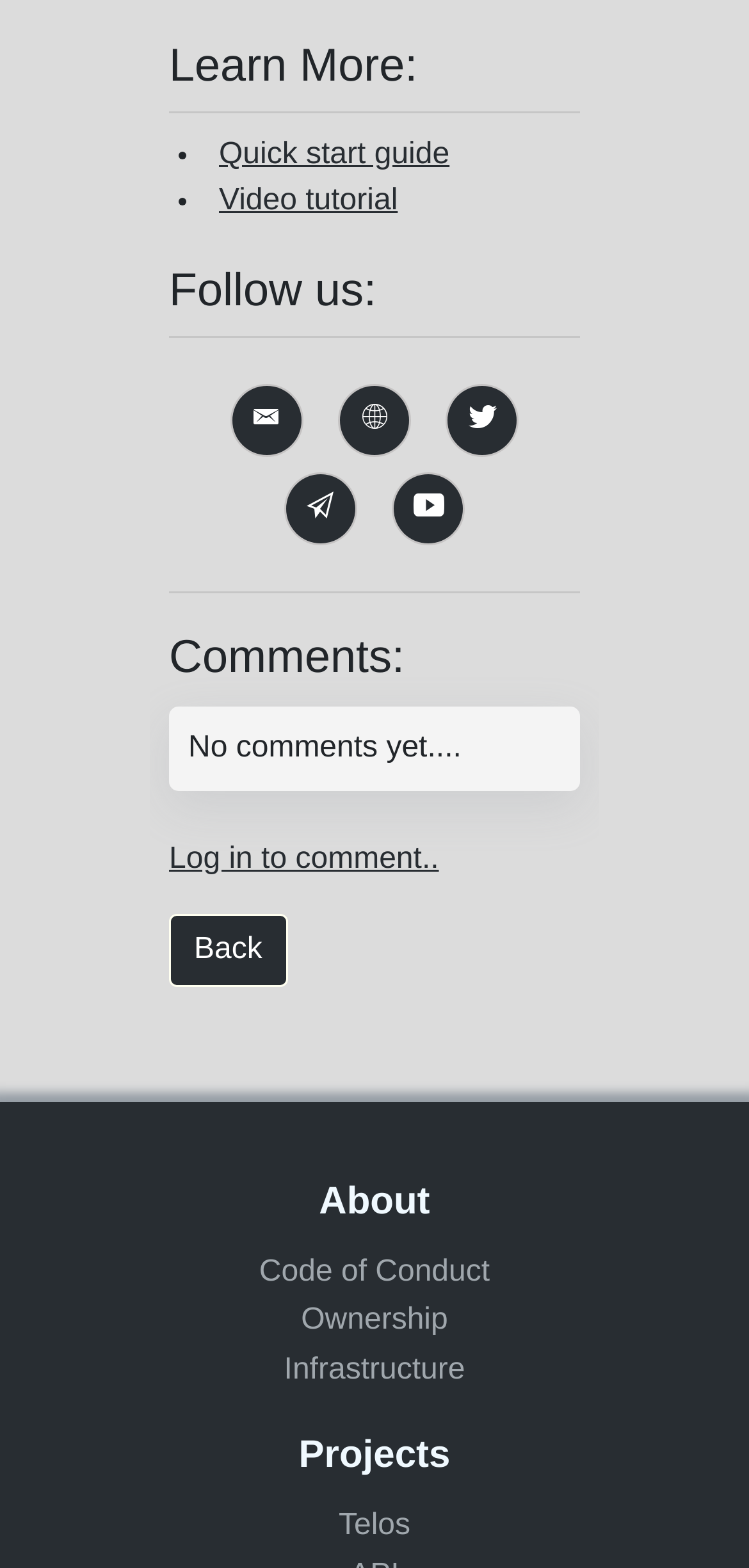What is the text displayed when there are no comments?
Identify the answer in the screenshot and reply with a single word or phrase.

No comments yet....